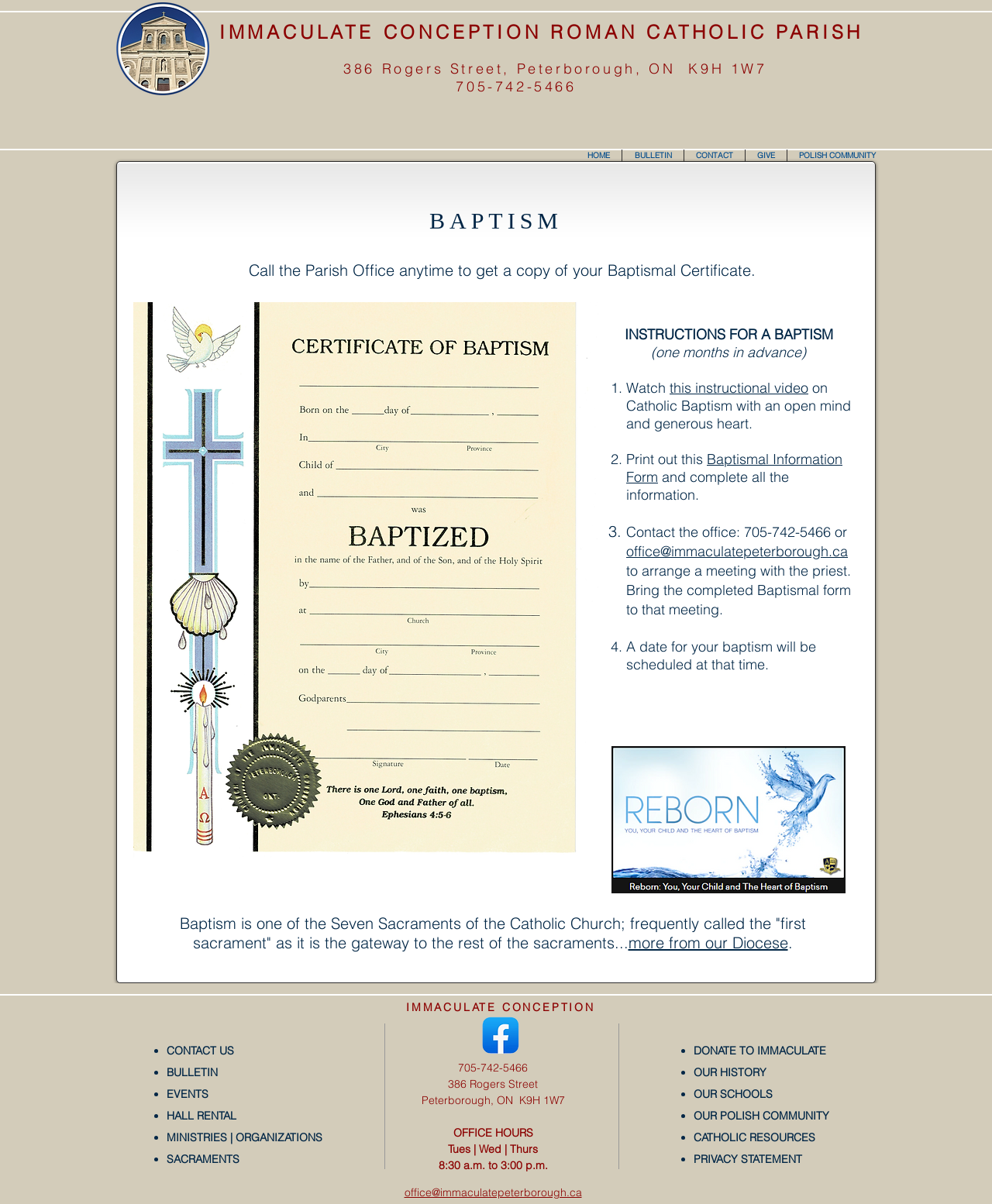Determine the bounding box coordinates for the clickable element required to fulfill the instruction: "Contact the office via email". Provide the coordinates as four float numbers between 0 and 1, i.e., [left, top, right, bottom].

[0.631, 0.45, 0.855, 0.465]